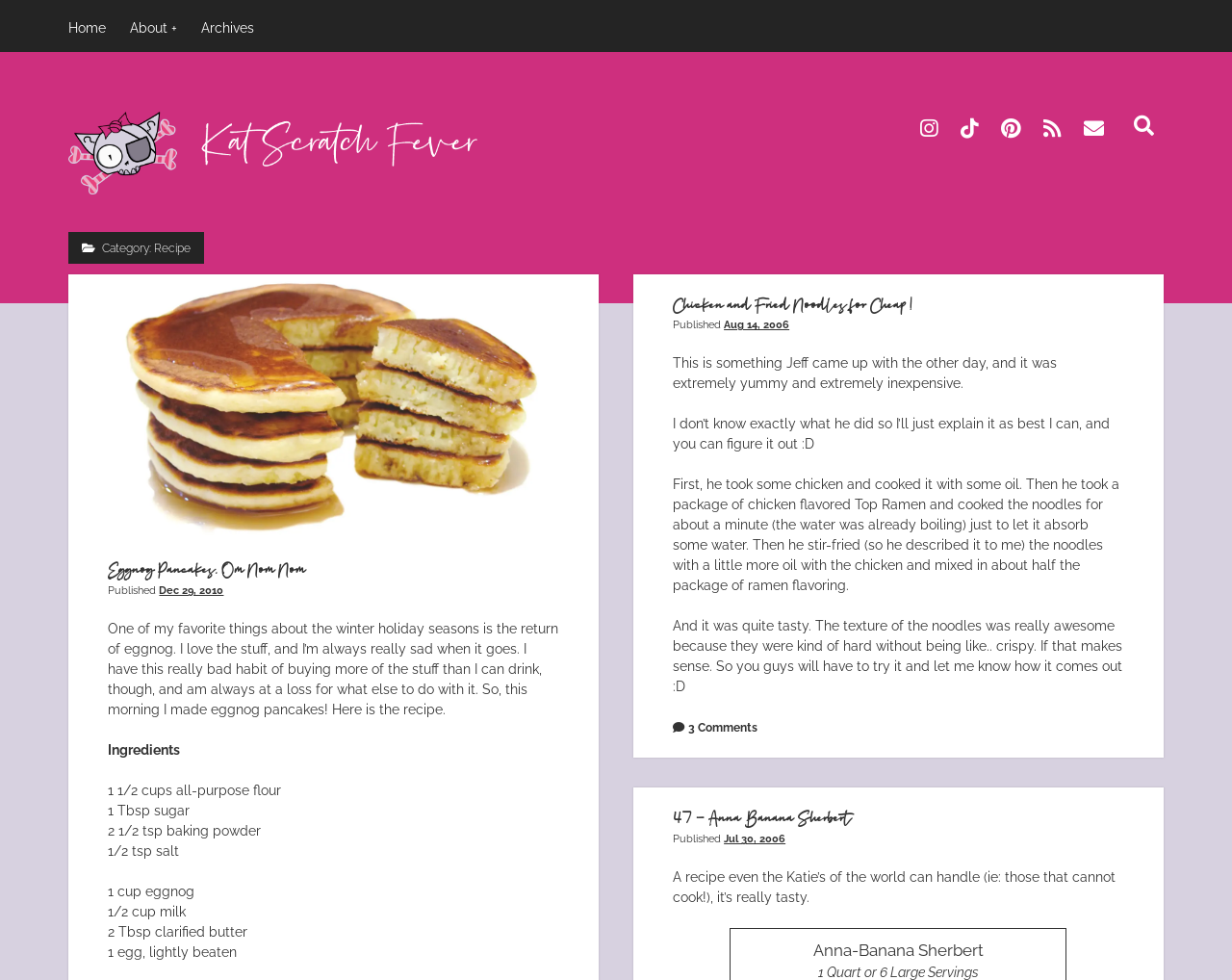Please identify the bounding box coordinates of the element's region that I should click in order to complete the following instruction: "View recent post RPF Constable Online Form 2024". The bounding box coordinates consist of four float numbers between 0 and 1, i.e., [left, top, right, bottom].

None